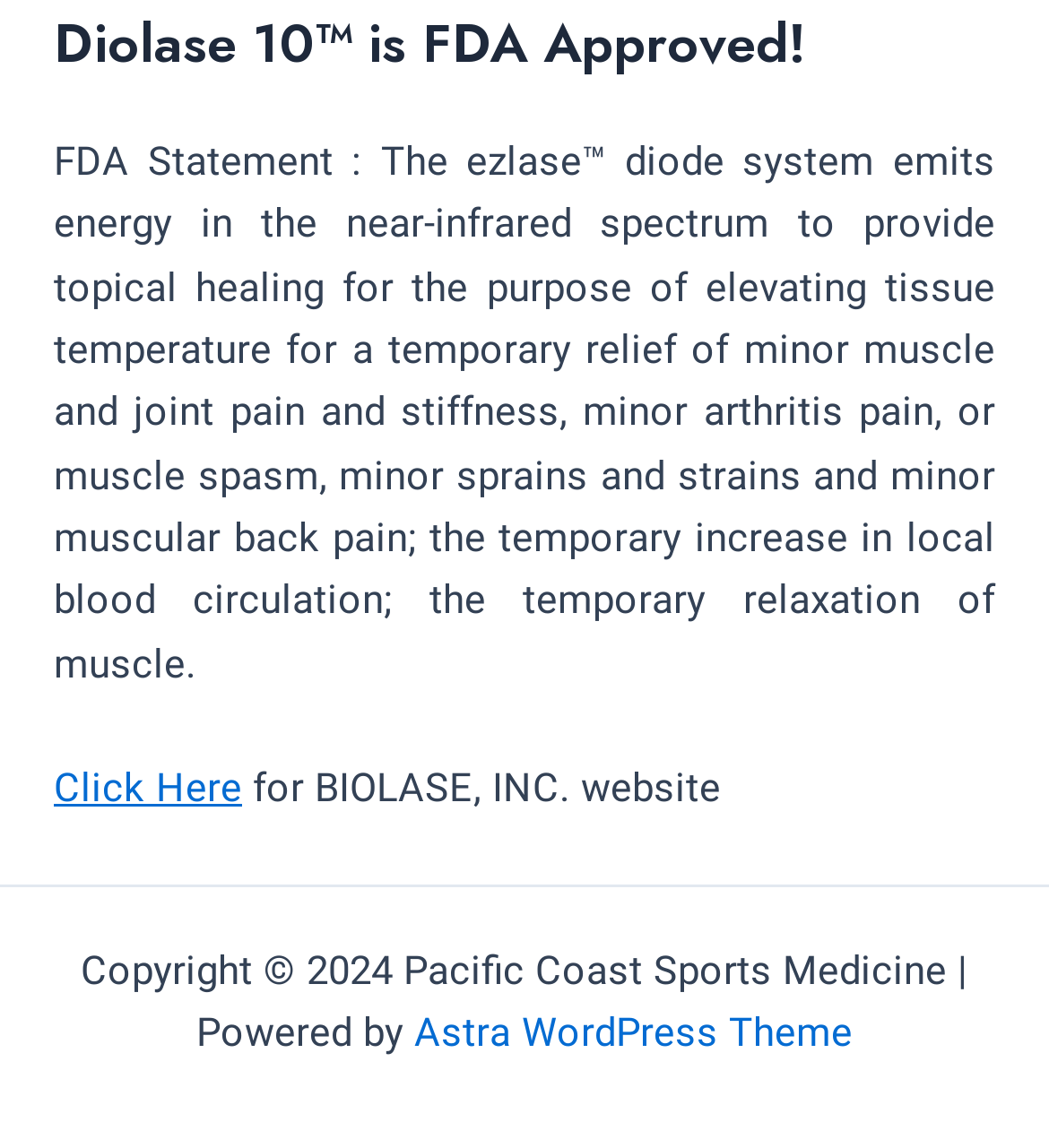Please answer the following question using a single word or phrase: 
What theme is used to power this website?

Astra WordPress Theme